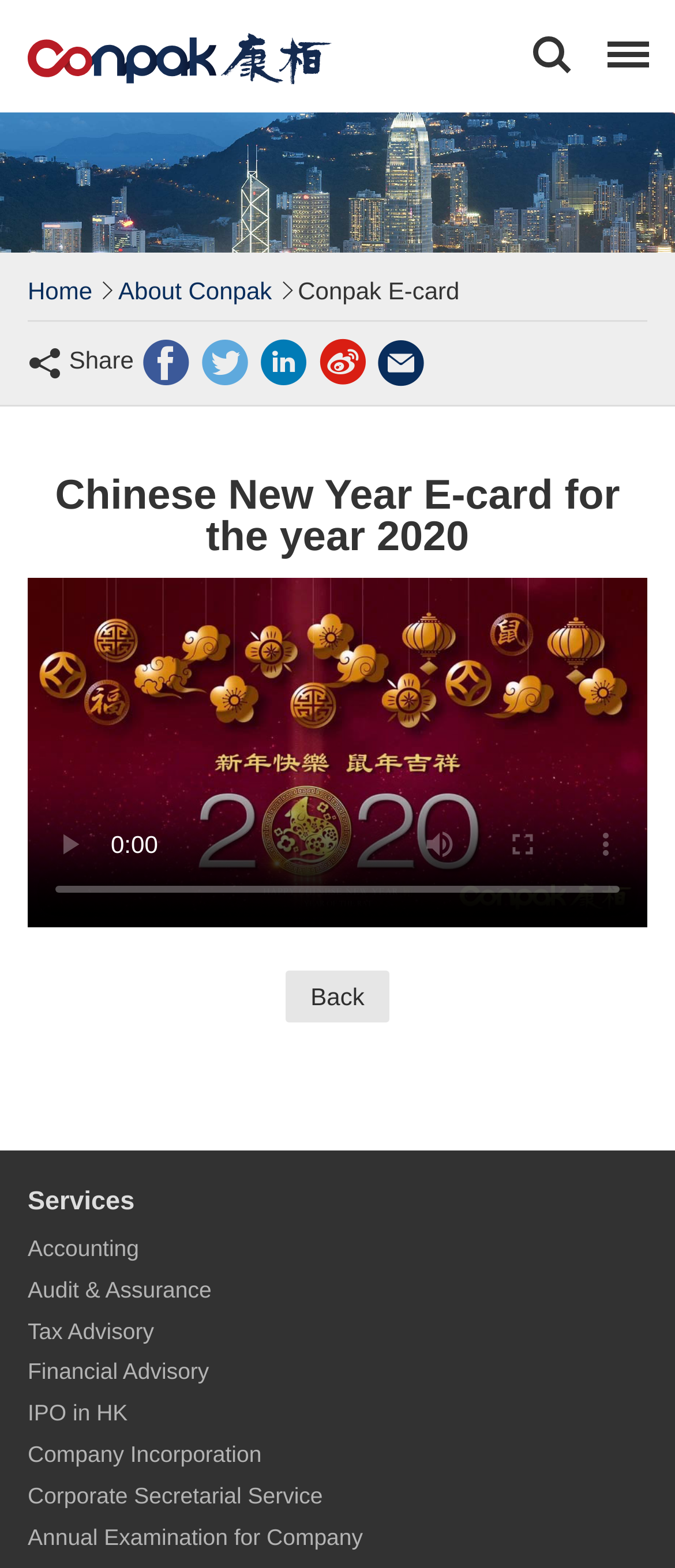Use a single word or phrase to answer the question:
What is the theme of the e-card?

Chinese New Year